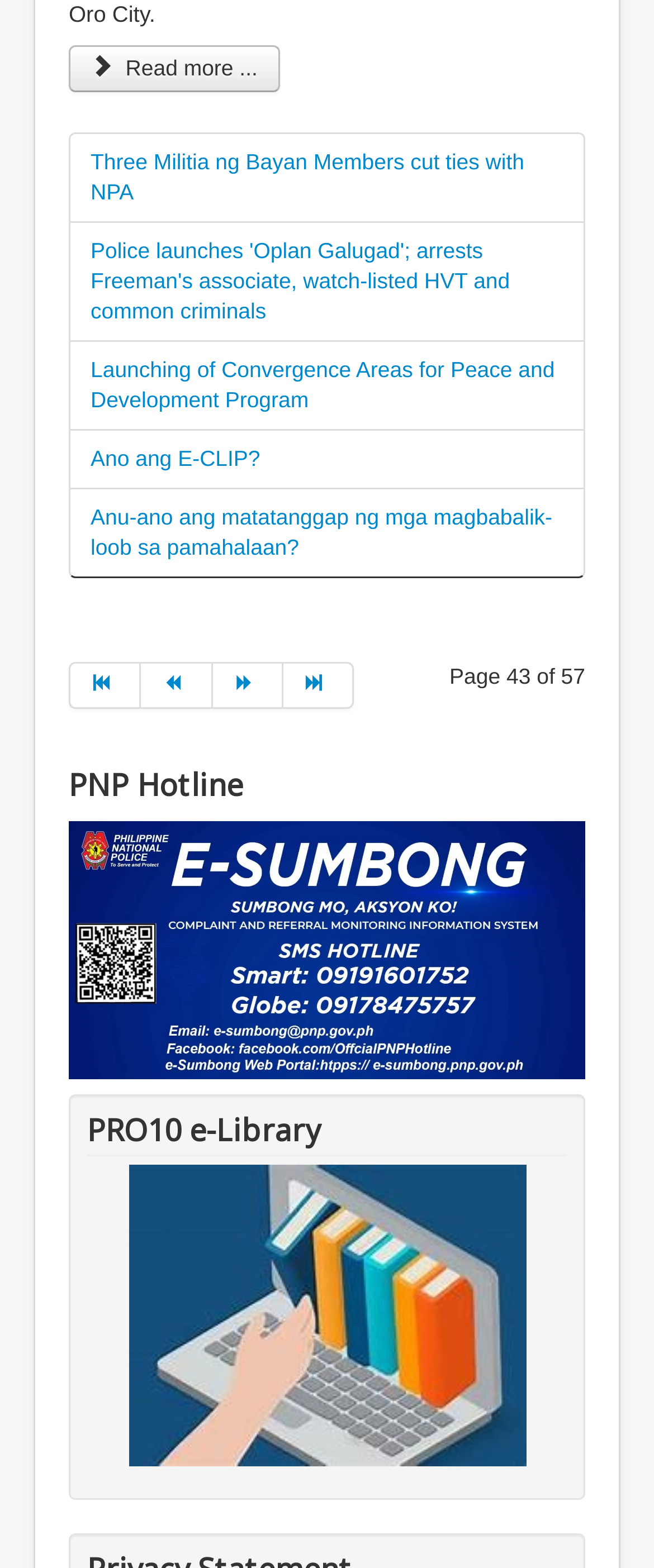Identify the bounding box coordinates for the UI element described as: "aria-label="Go to end page" title="End"".

[0.433, 0.422, 0.541, 0.452]